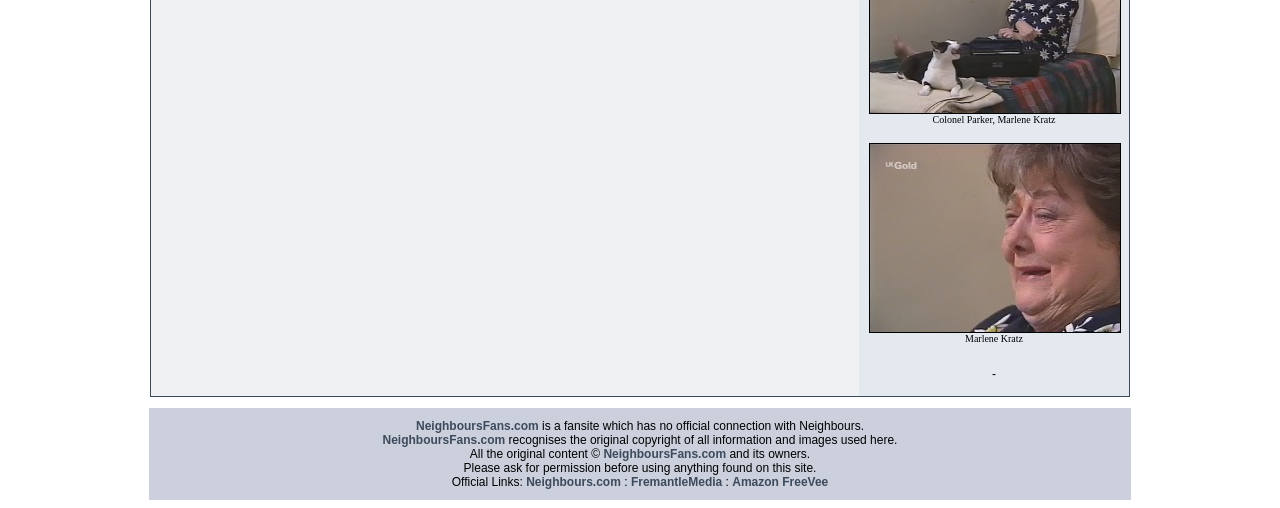What is the name of the fansite?
Please give a detailed and elaborate answer to the question.

The name of the fansite can be found in the text 'NeighboursFans.com is a fansite which has no official connection with Neighbours.' which is located in the LayoutTableCell element with bounding box coordinates [0.116, 0.804, 0.884, 0.985].